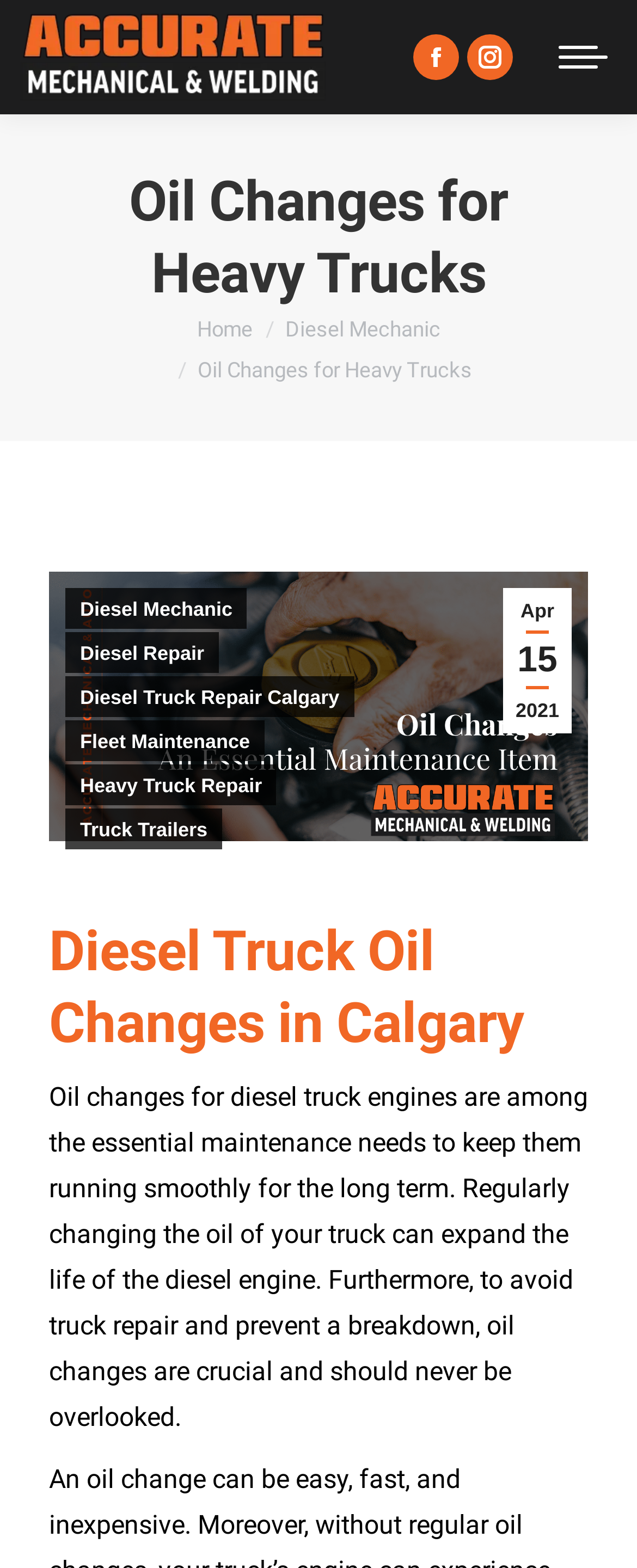Answer the question with a brief word or phrase:
What is the purpose of oil changes for diesel truck engines?

To keep them running smoothly